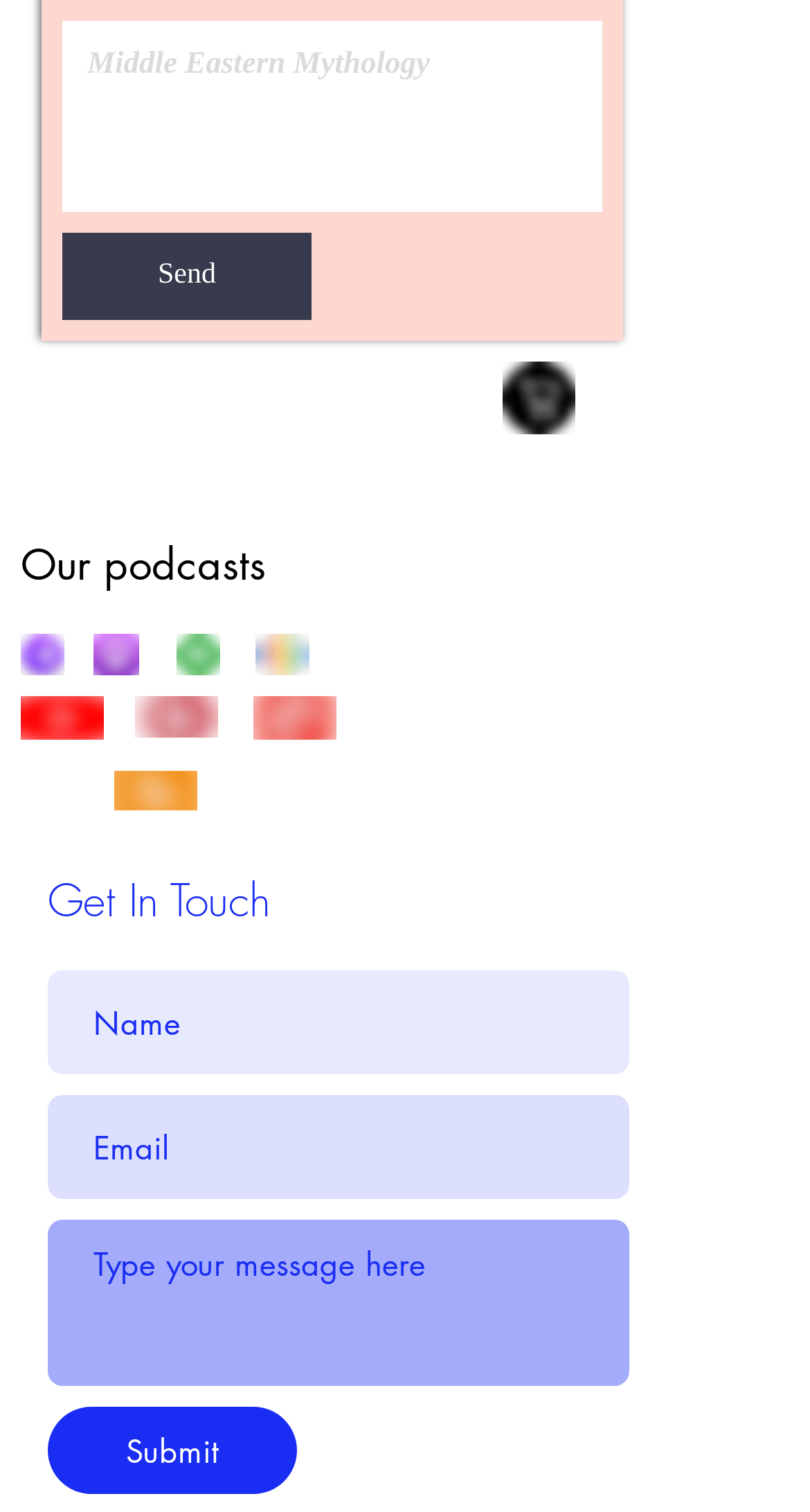Please indicate the bounding box coordinates for the clickable area to complete the following task: "Get in touch". The coordinates should be specified as four float numbers between 0 and 1, i.e., [left, top, right, bottom].

[0.059, 0.577, 0.777, 0.614]